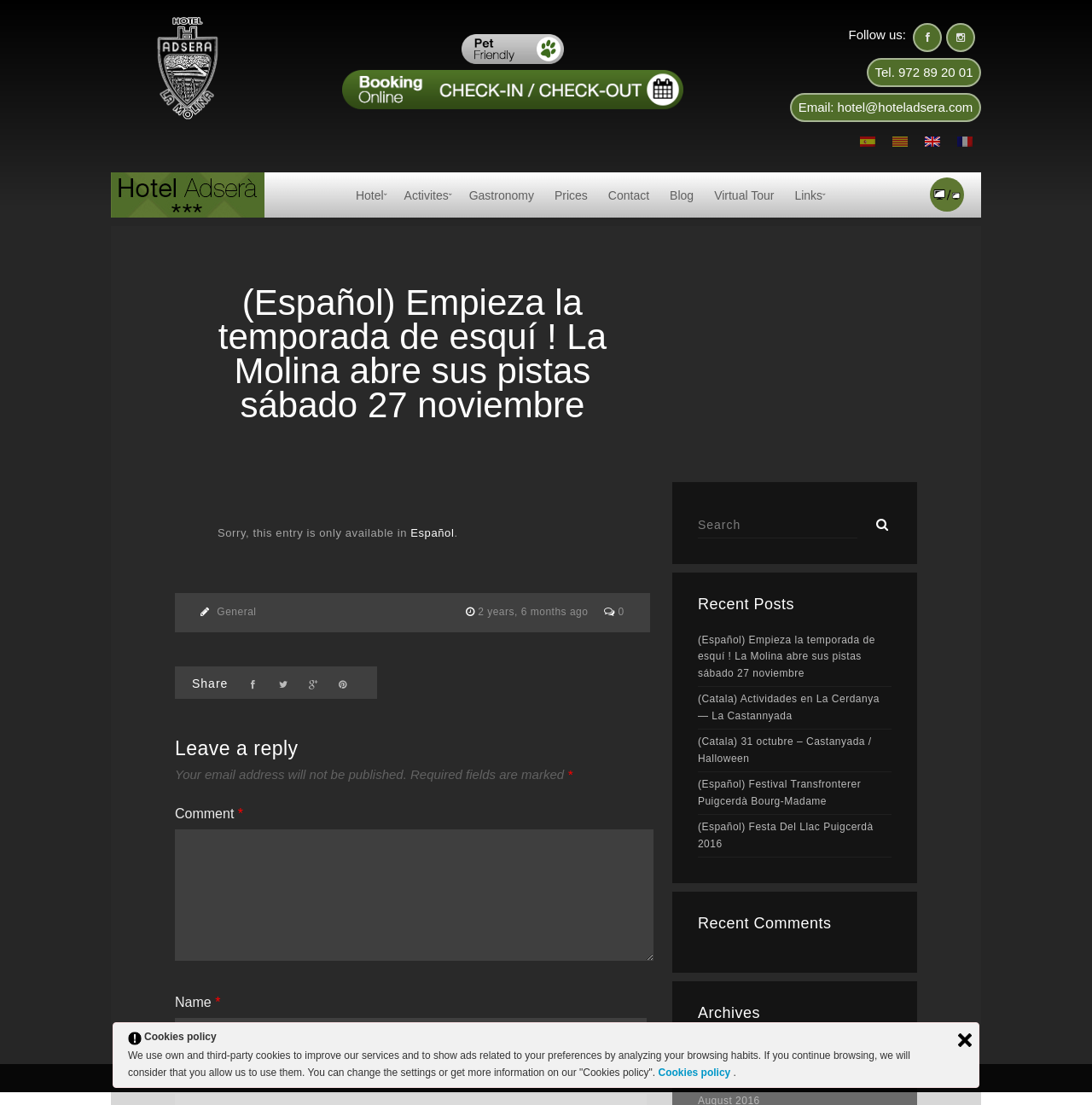Provide your answer in a single word or phrase: 
What is the name of the hotel?

Hotel Adsera